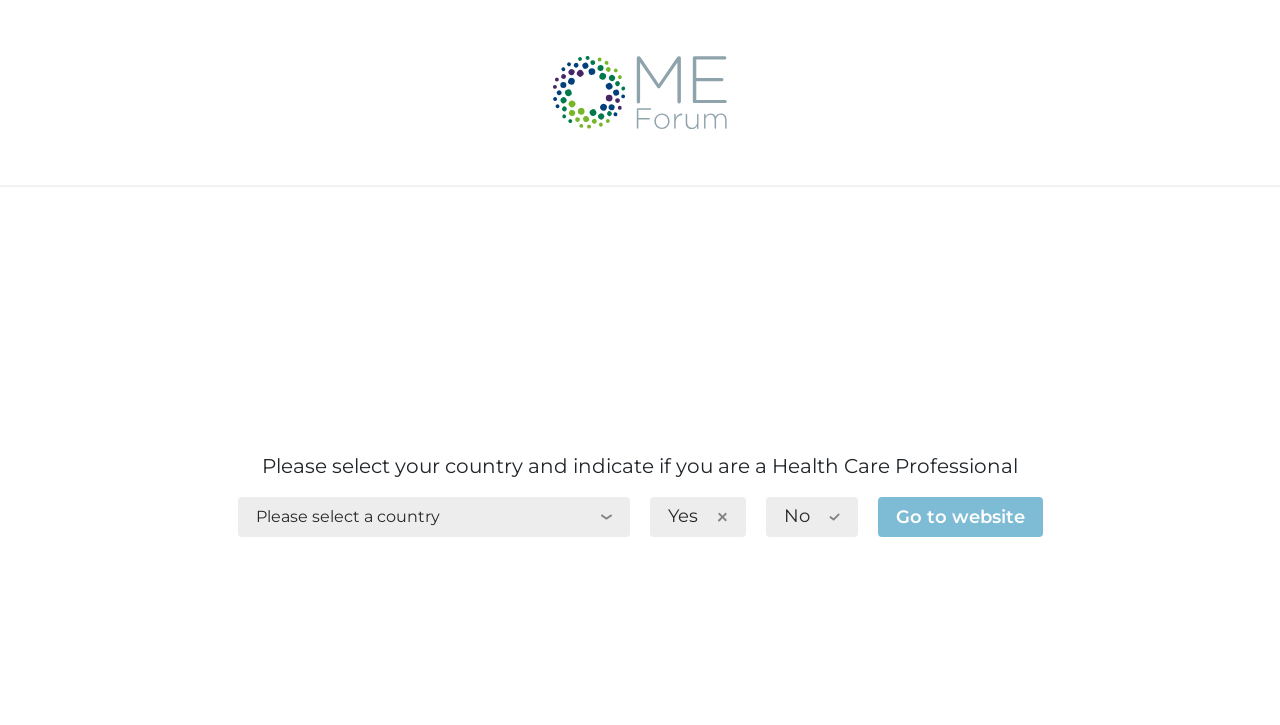Please provide a comprehensive answer to the question below using the information from the image: What is the image at the top of the webpage?

The image element at the top of the webpage has the OCR text 'Oncology Medical Education Forum', indicating that this is the logo or title image of the webpage.